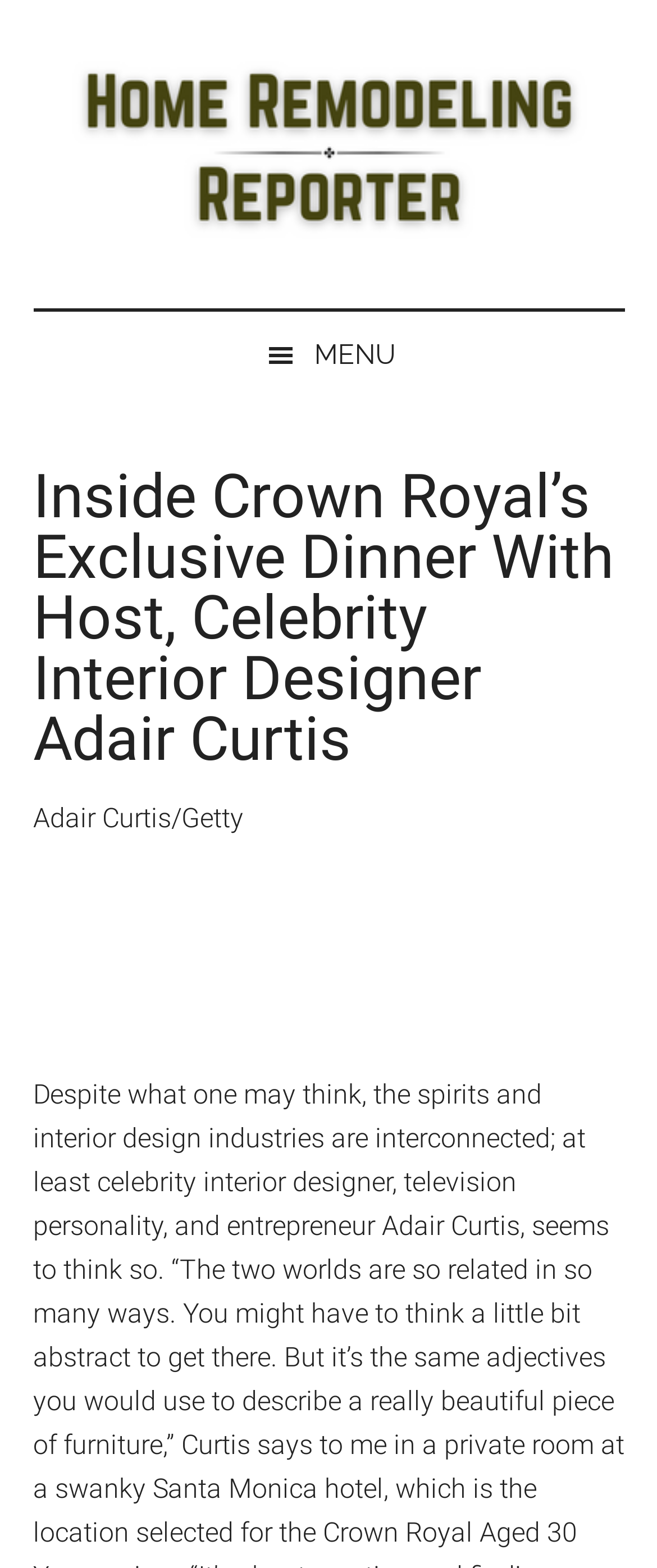What is the topic of the trending news?
Using the image, answer in one word or phrase.

Home Remodeling